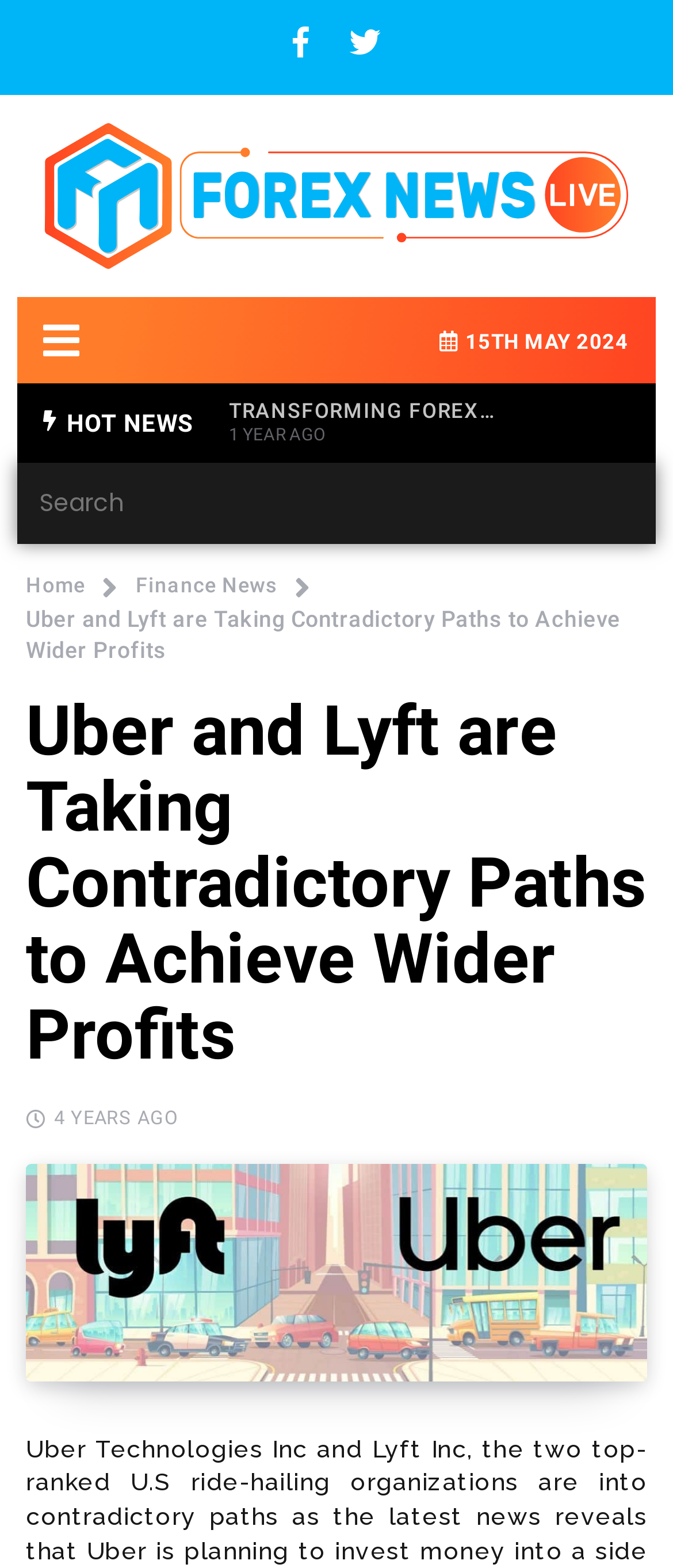Extract the main headline from the webpage and generate its text.

Uber and Lyft are Taking Contradictory Paths to Achieve Wider Profits